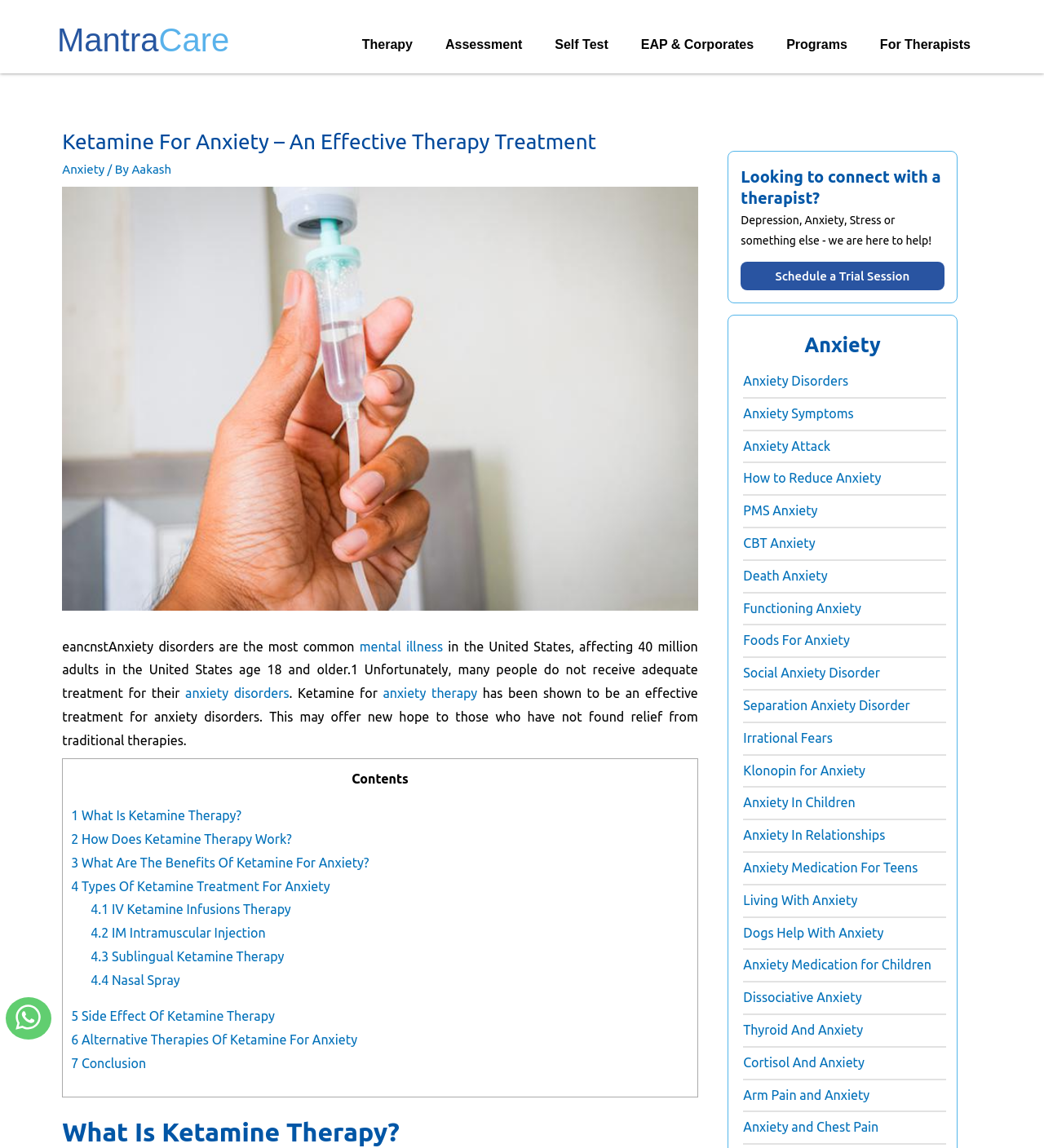Pinpoint the bounding box coordinates of the area that should be clicked to complete the following instruction: "Read about 'Ketamine For Anxiety – An Effective Therapy Treatment'". The coordinates must be given as four float numbers between 0 and 1, i.e., [left, top, right, bottom].

[0.06, 0.107, 0.669, 0.14]